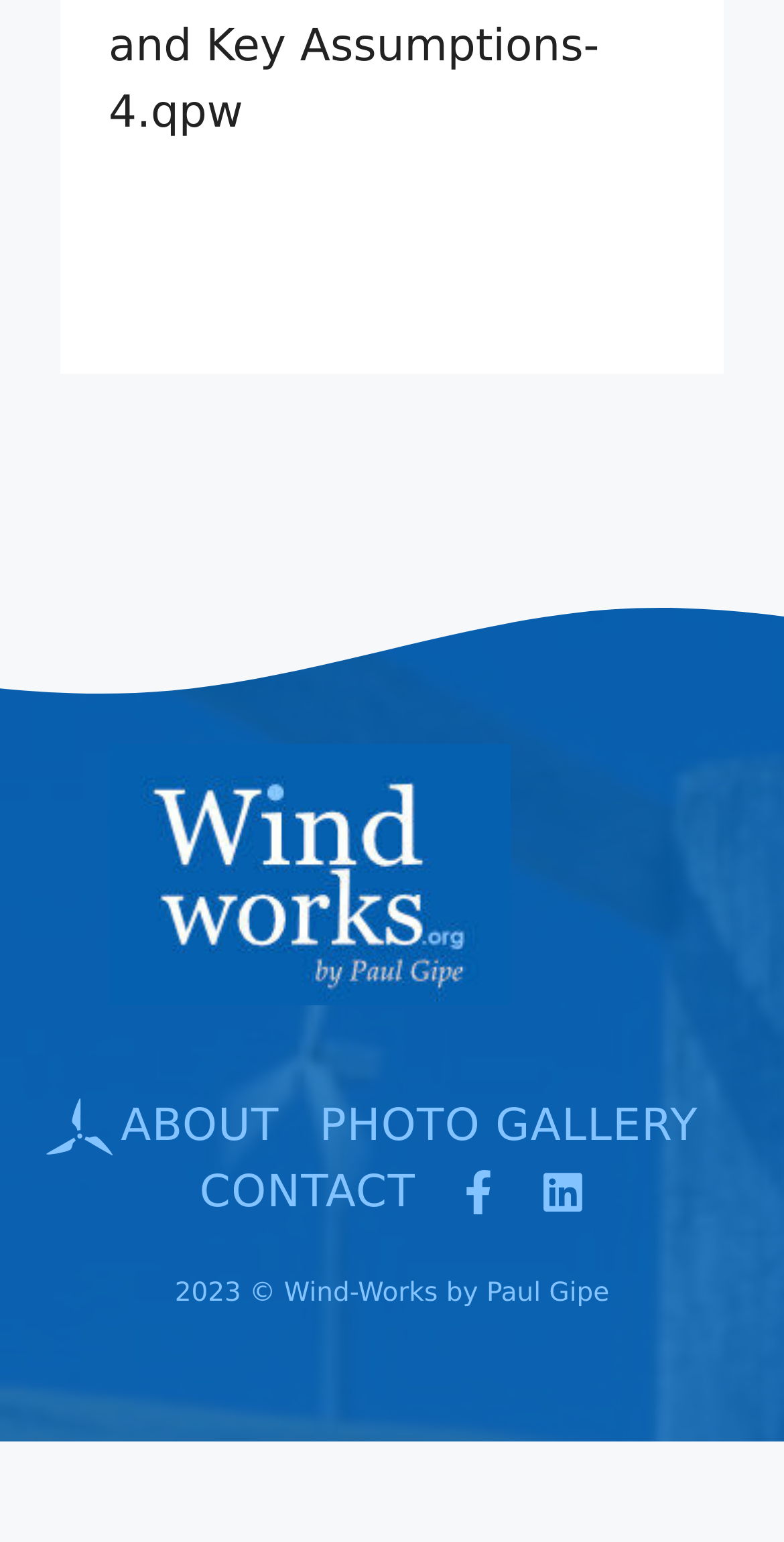How many figures are there on the page?
Please utilize the information in the image to give a detailed response to the question.

There is only one figure element on the page, which contains the logo image.